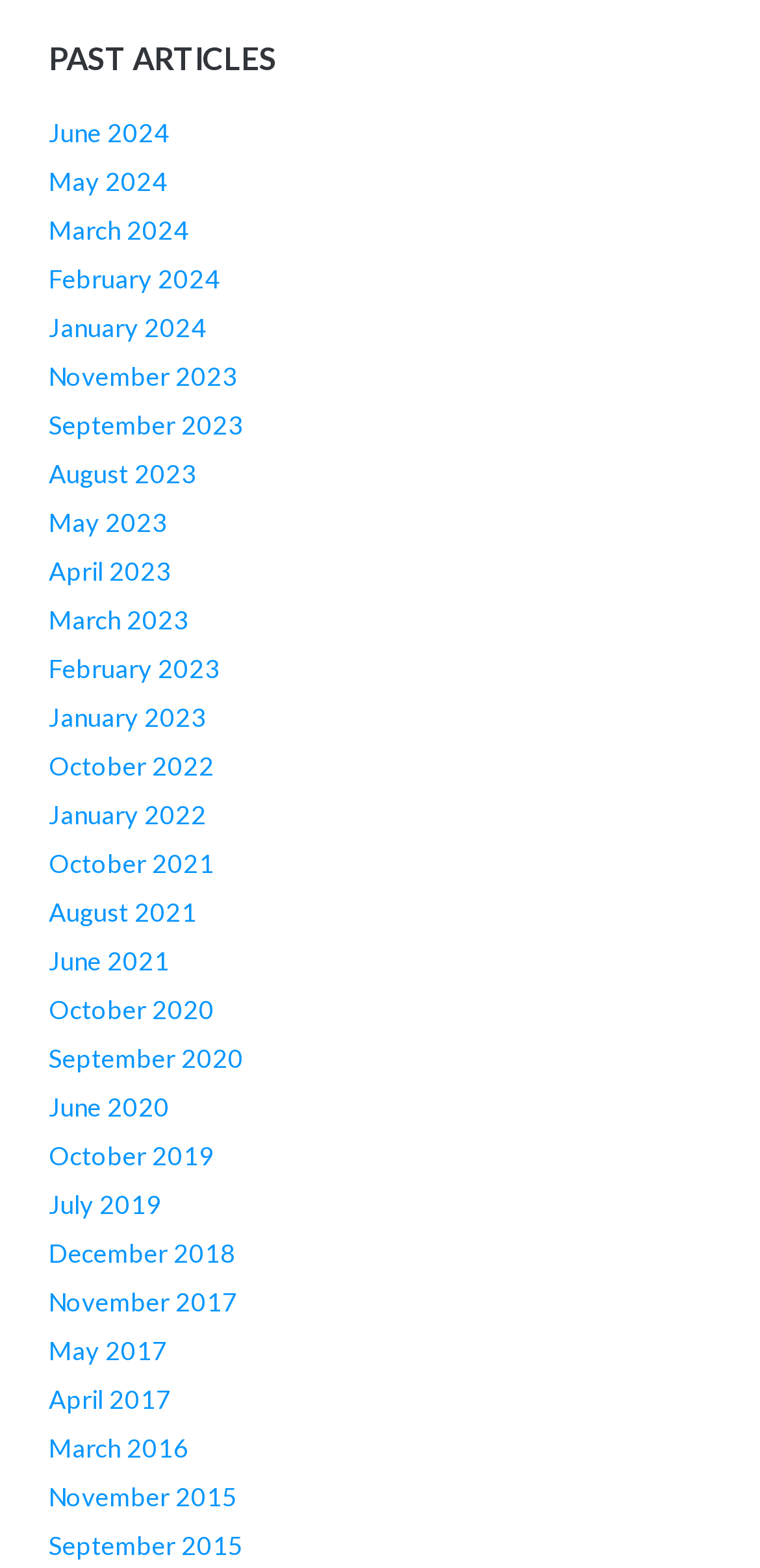Find the bounding box coordinates of the element I should click to carry out the following instruction: "read past articles from October 2019".

[0.064, 0.727, 0.282, 0.747]